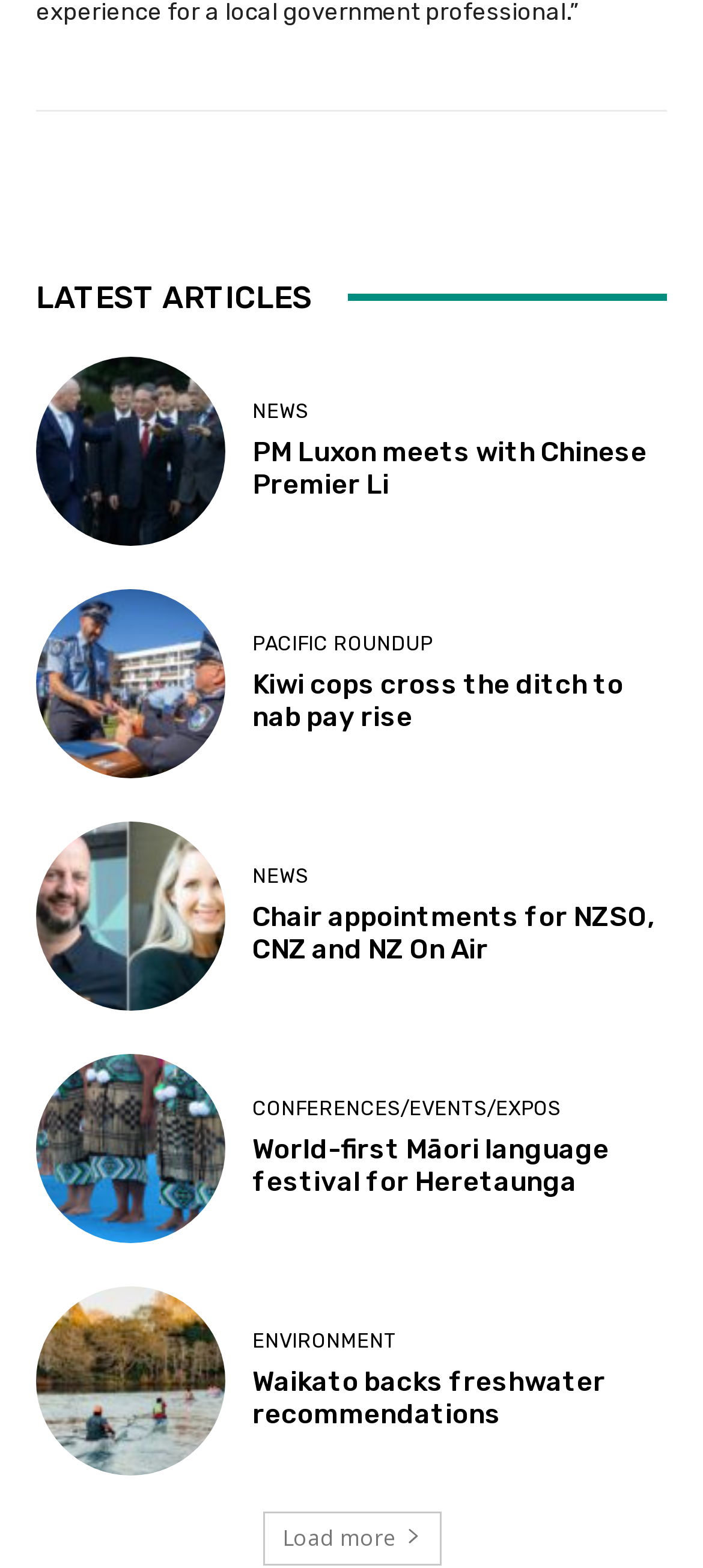Please determine the bounding box coordinates of the area that needs to be clicked to complete this task: 'View the Pacific Roundup'. The coordinates must be four float numbers between 0 and 1, formatted as [left, top, right, bottom].

[0.359, 0.404, 0.615, 0.417]